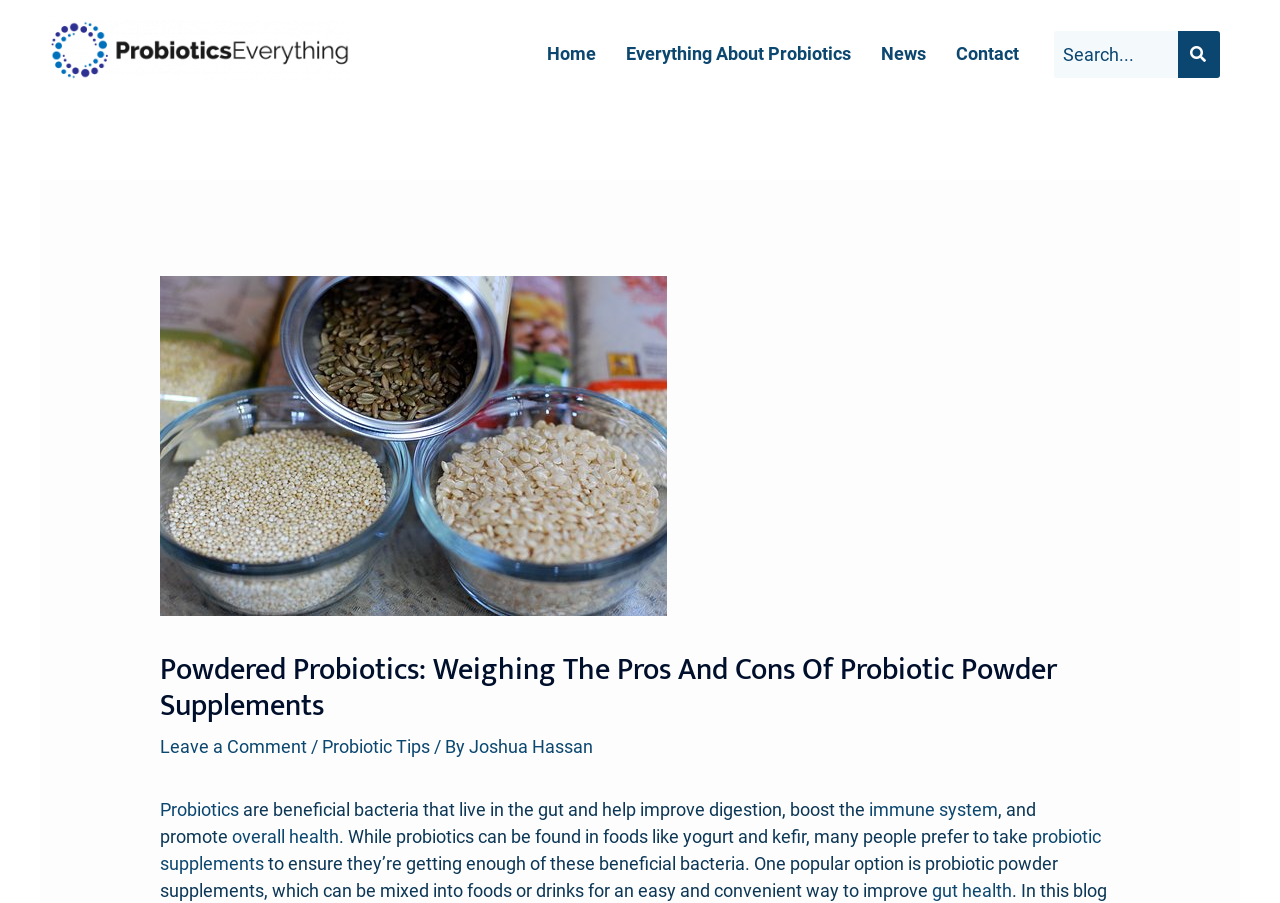Kindly determine the bounding box coordinates for the area that needs to be clicked to execute this instruction: "Read about Everything About Probiotics".

[0.478, 0.033, 0.677, 0.086]